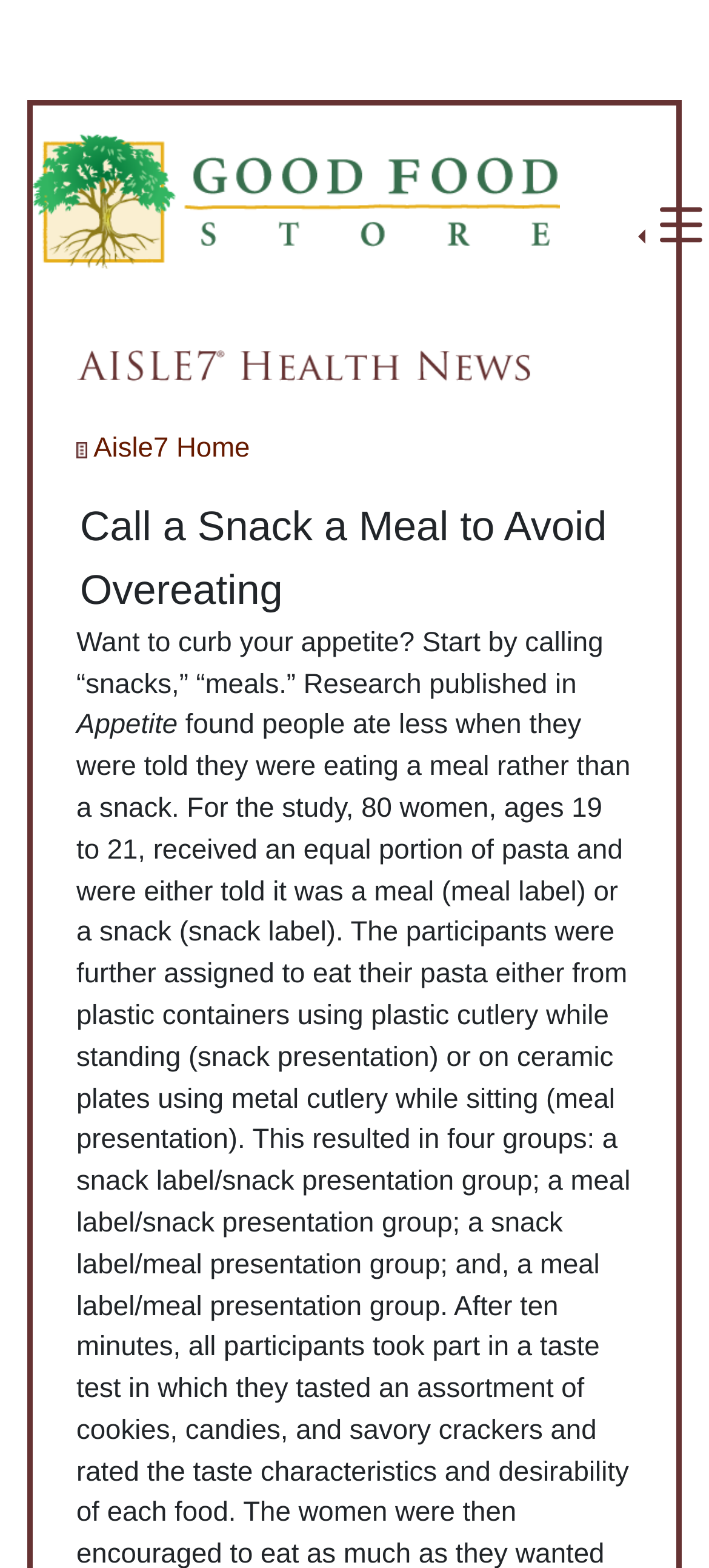Use a single word or phrase to answer this question: 
What is the topic of the article?

Overeating